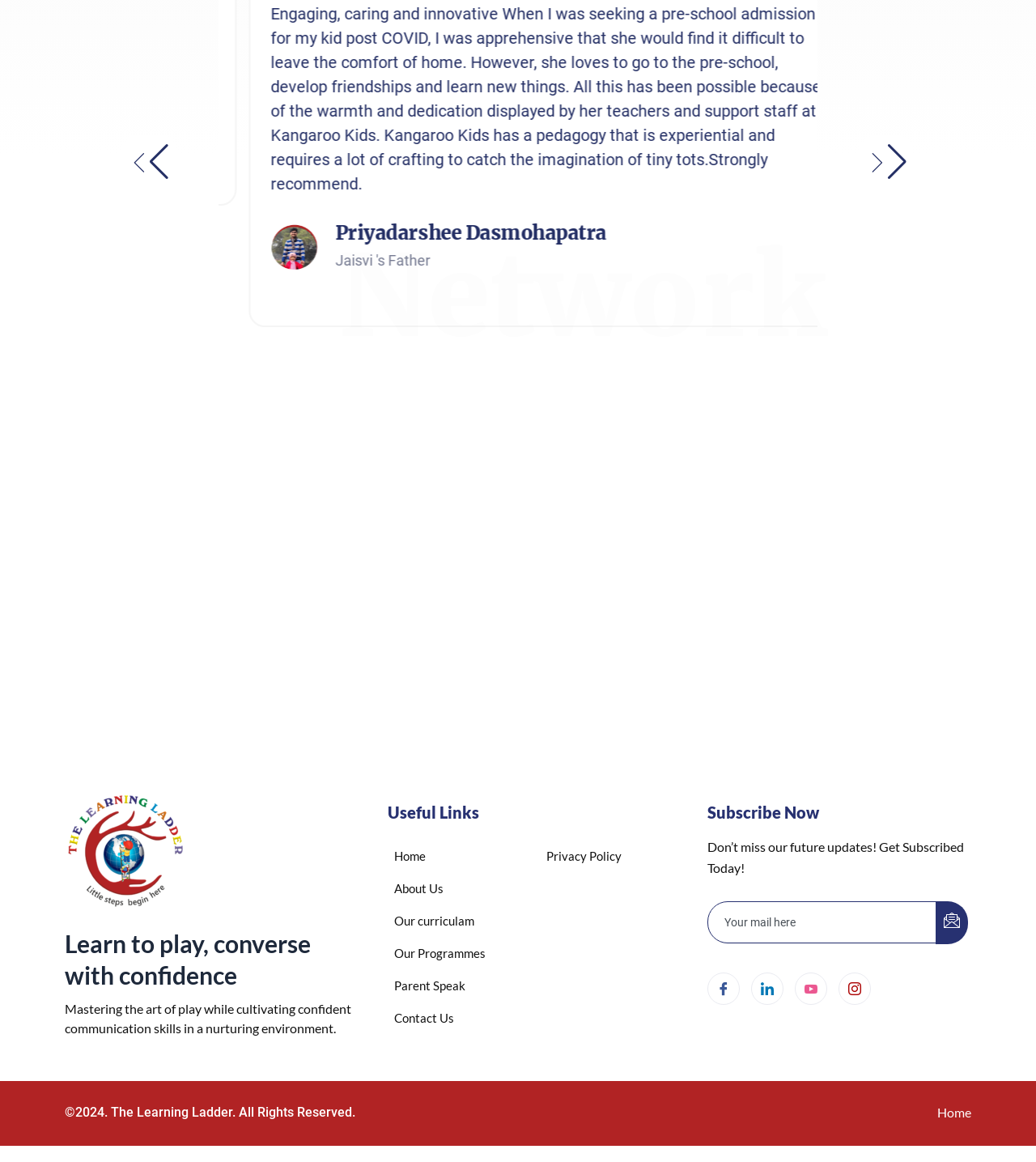What is the name of the curriculum mentioned in the 'Useful Links' section?
Use the image to give a comprehensive and detailed response to the question.

The 'Useful Links' section has a link labeled 'Our curriculam', which suggests that it is a curriculum provided by the website or the associated institution.